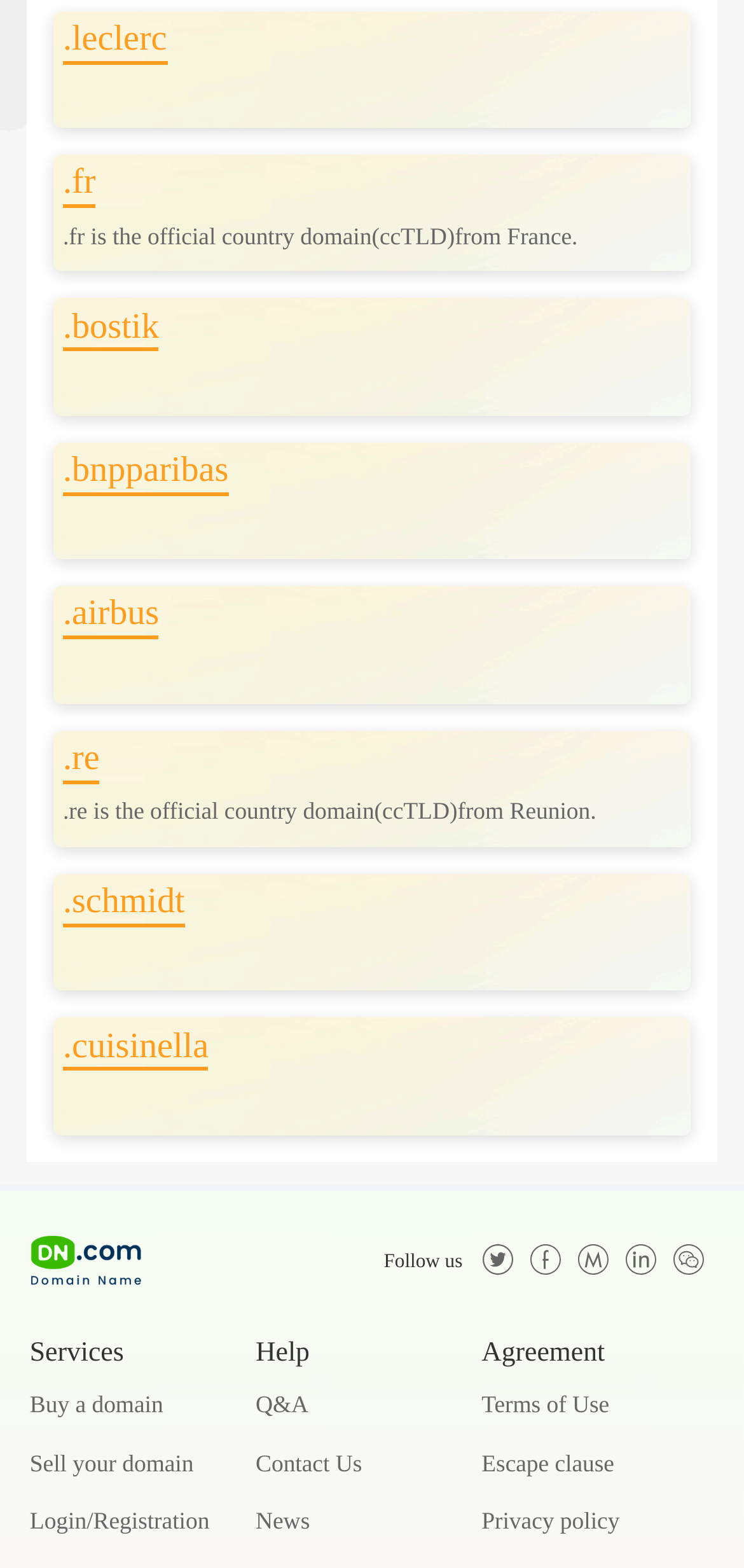Locate the bounding box coordinates of the area to click to fulfill this instruction: "Contact Us for help". The bounding box should be presented as four float numbers between 0 and 1, in the order [left, top, right, bottom].

[0.344, 0.925, 0.487, 0.942]